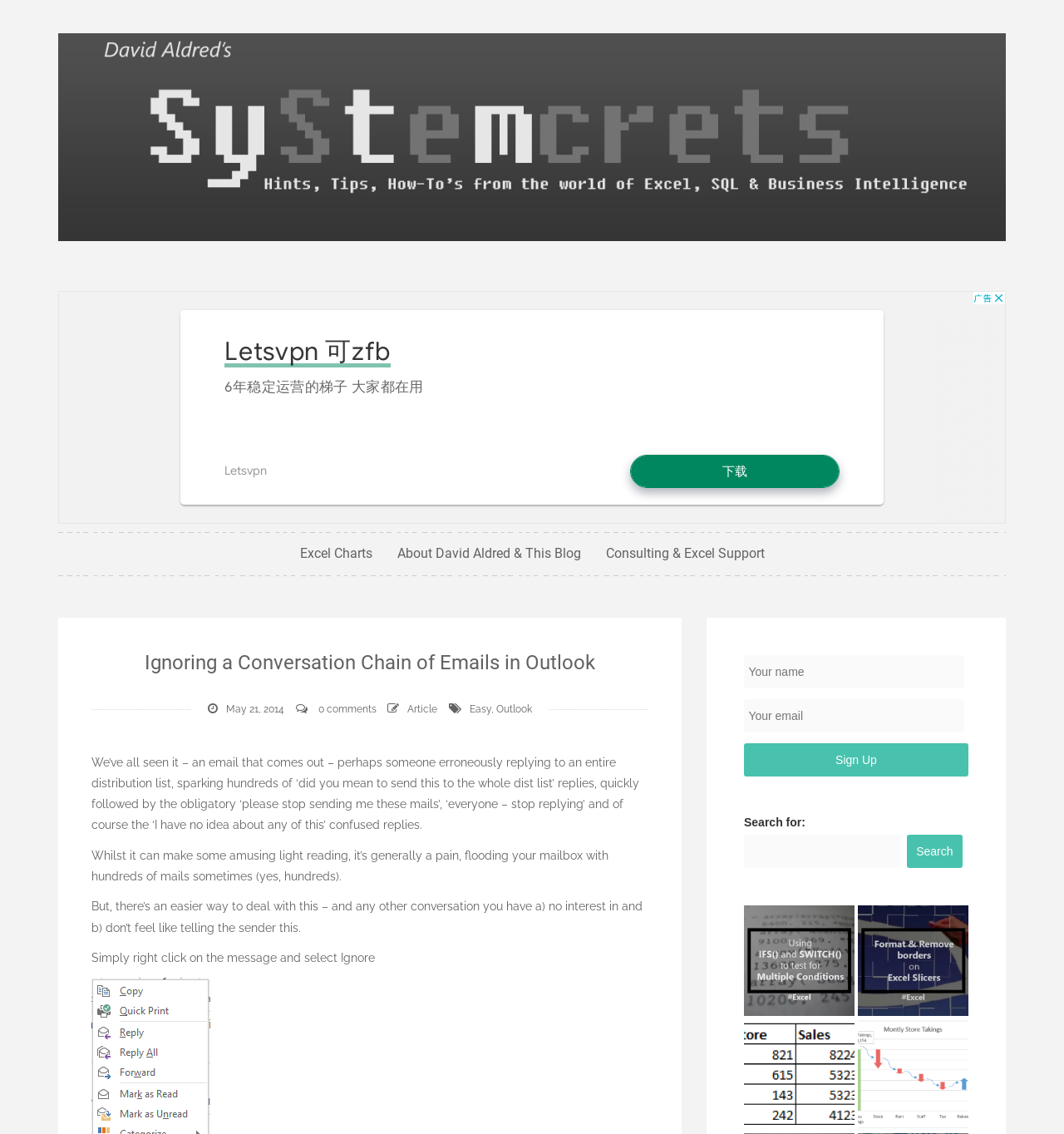Locate the bounding box coordinates of the clickable part needed for the task: "Read the article about 'Ignoring a Conversation Chain of Emails in Outlook'".

[0.086, 0.574, 0.609, 0.596]